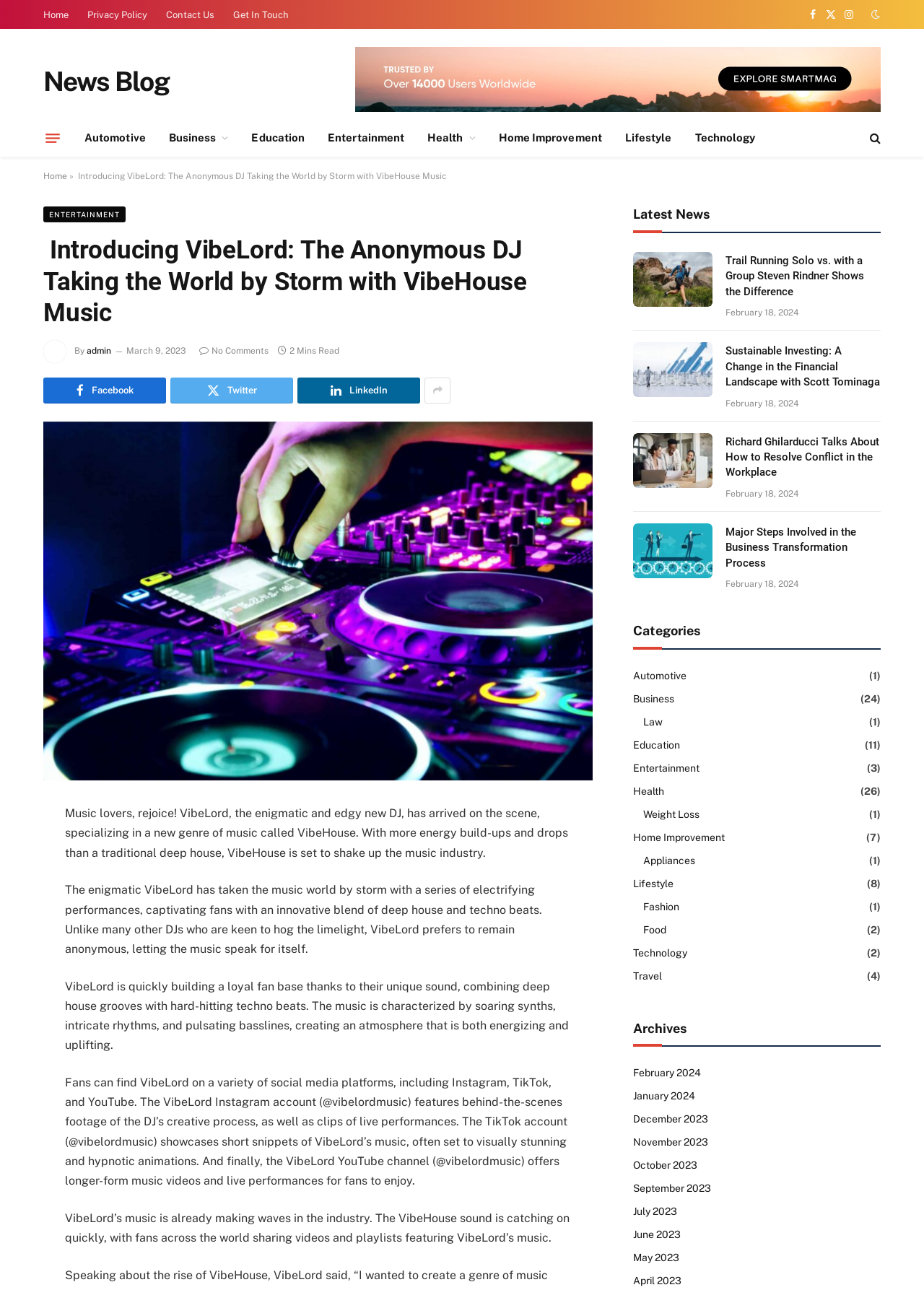Provide a thorough and detailed response to the question by examining the image: 
How many social media platforms are mentioned for VibeLord?

The article mentions that fans can find VibeLord on a variety of social media platforms, including Instagram, TikTok, YouTube, and Facebook, which are four platforms in total.